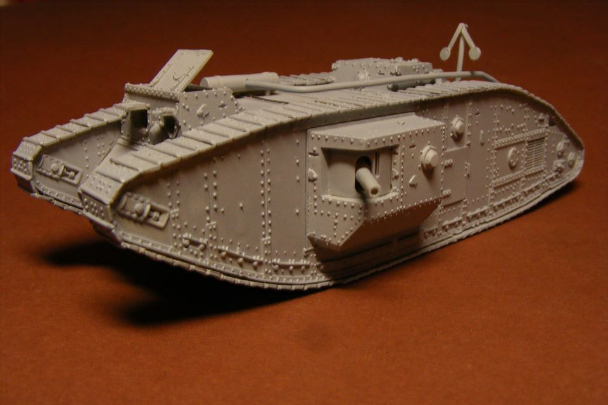What is protruding from one side of the tank?
Based on the image, answer the question with as much detail as possible.

According to the caption, the tank model features a 'cannon protruding from one side', which is a characteristic design element of the original armored vehicle, enhancing its combat representation.